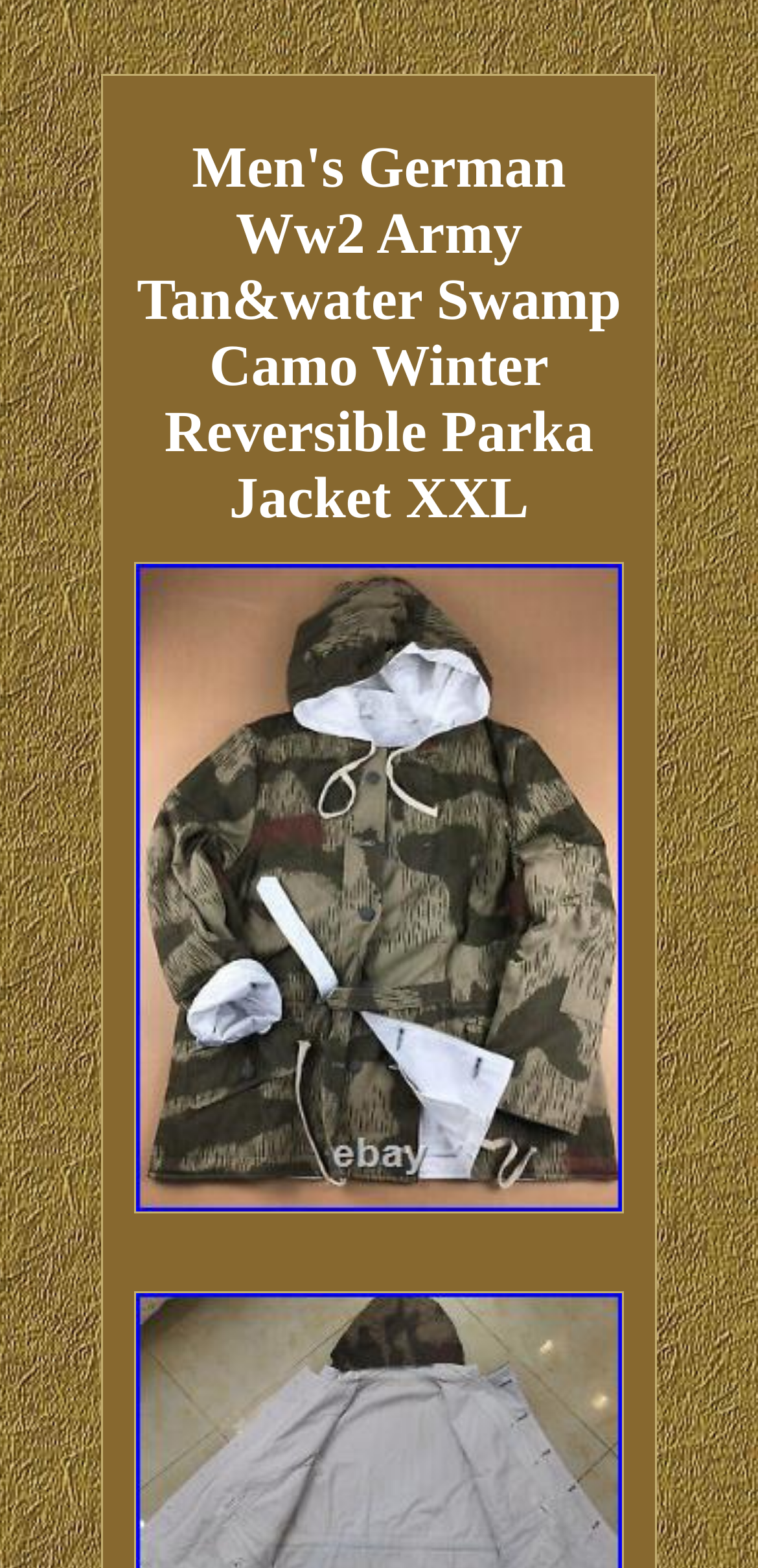Determine the main text heading of the webpage and provide its content.

Men's German Ww2 Army Tan&water Swamp Camo Winter Reversible Parka Jacket XXL